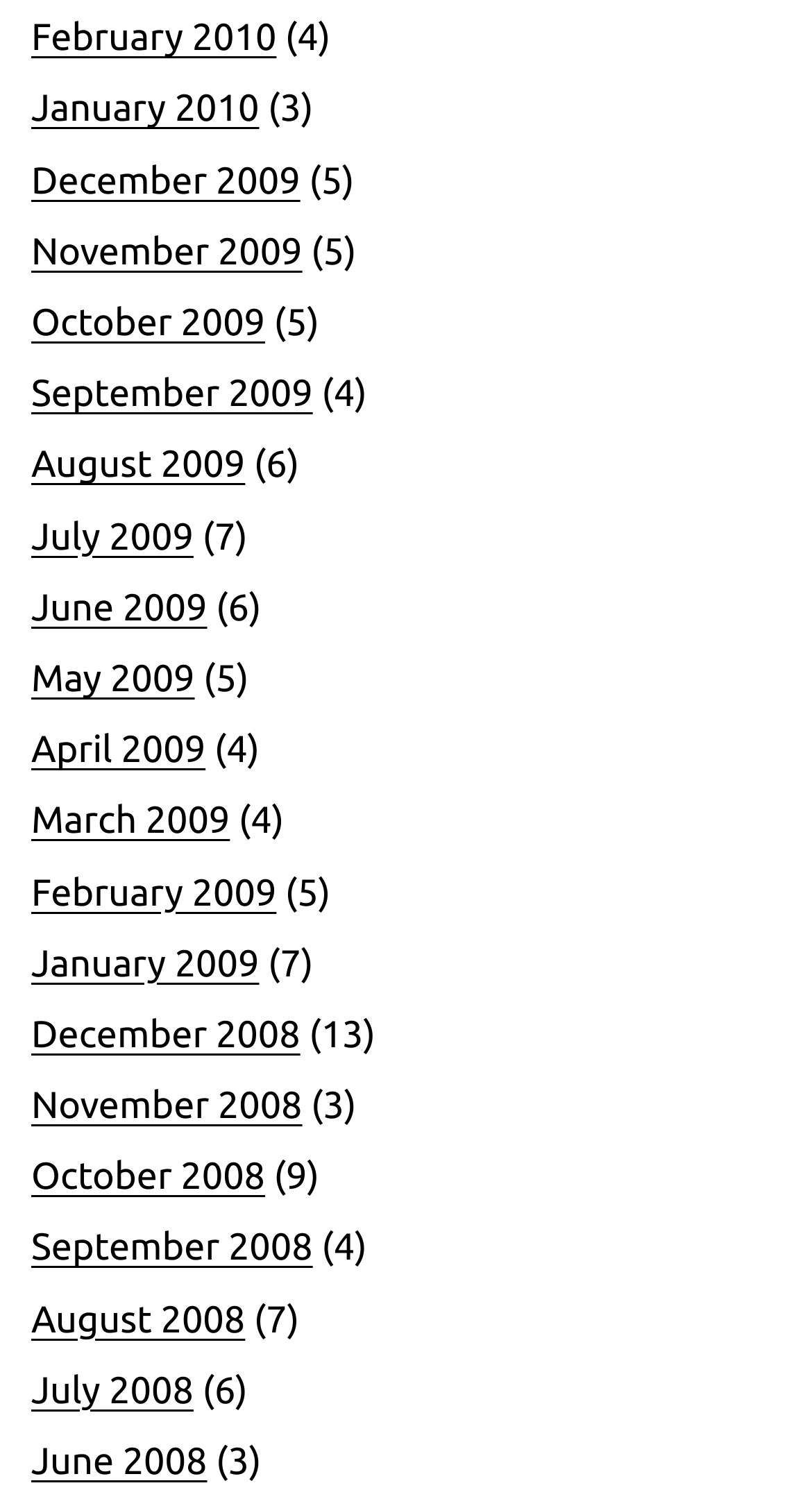Kindly respond to the following question with a single word or a brief phrase: 
What is the earliest month listed?

December 2008